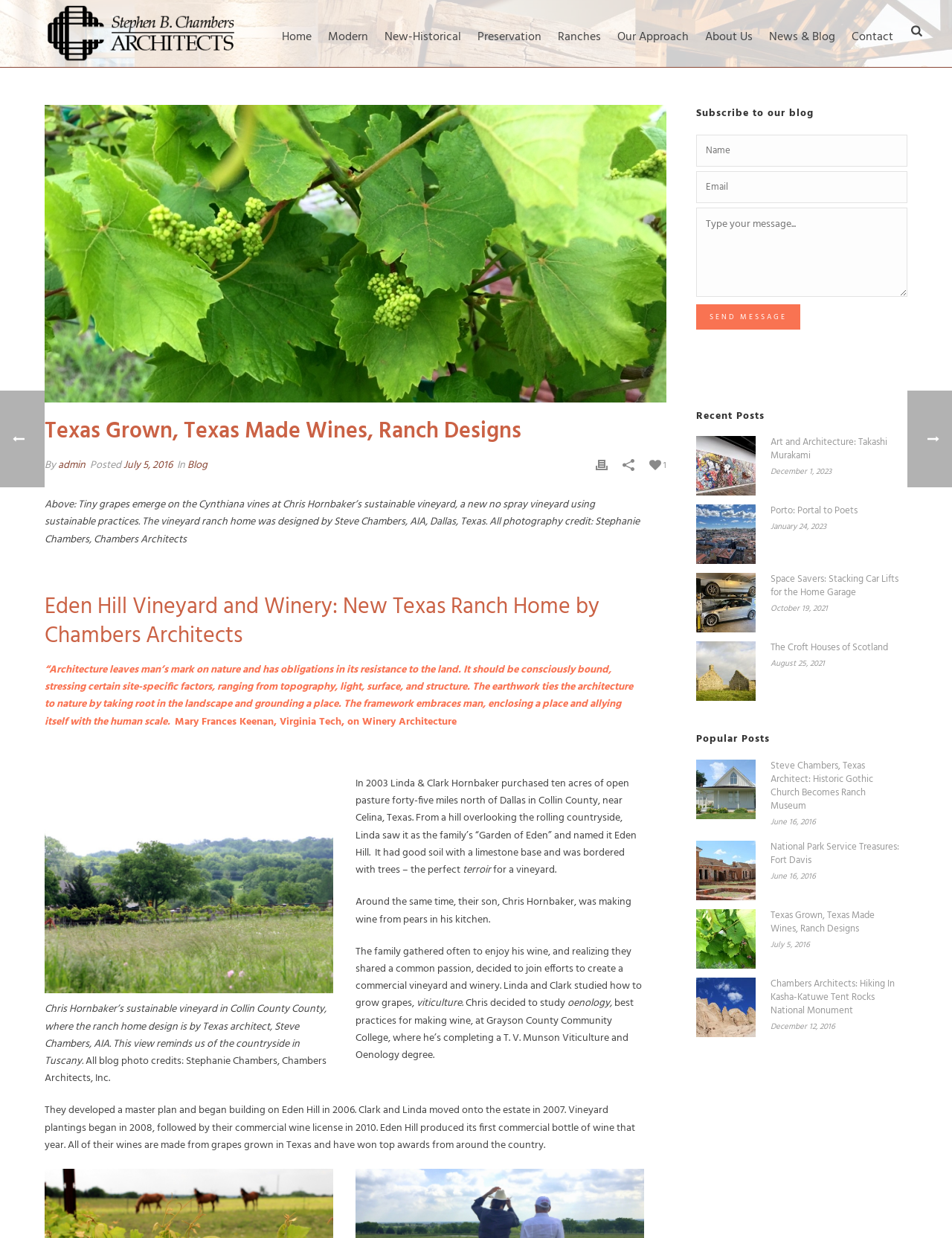Reply to the question with a single word or phrase:
What is the name of the vineyard where the ranch home is located?

Eden Hill Vineyard